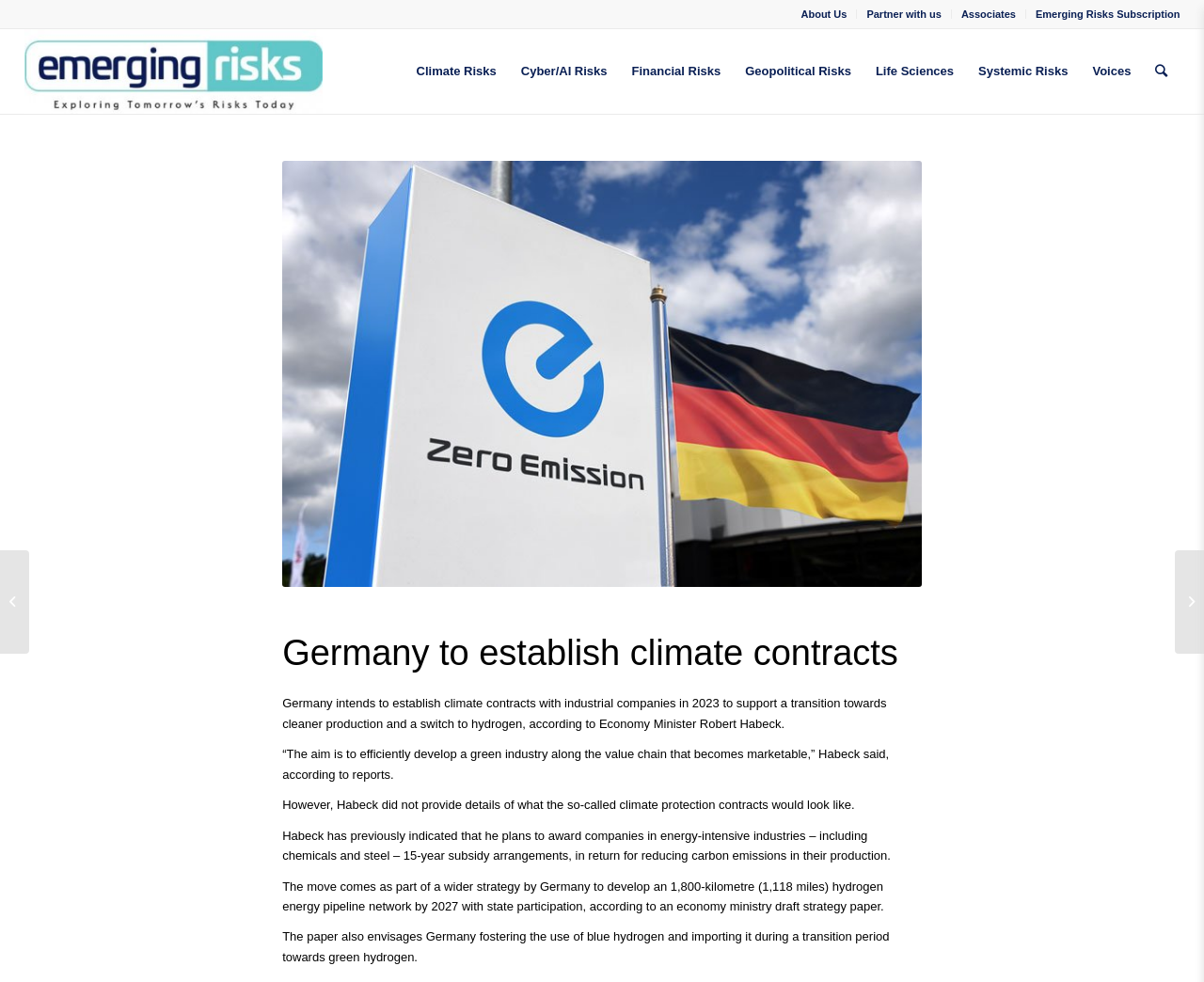Please answer the following query using a single word or phrase: 
How many links are in the top navigation bar?

5